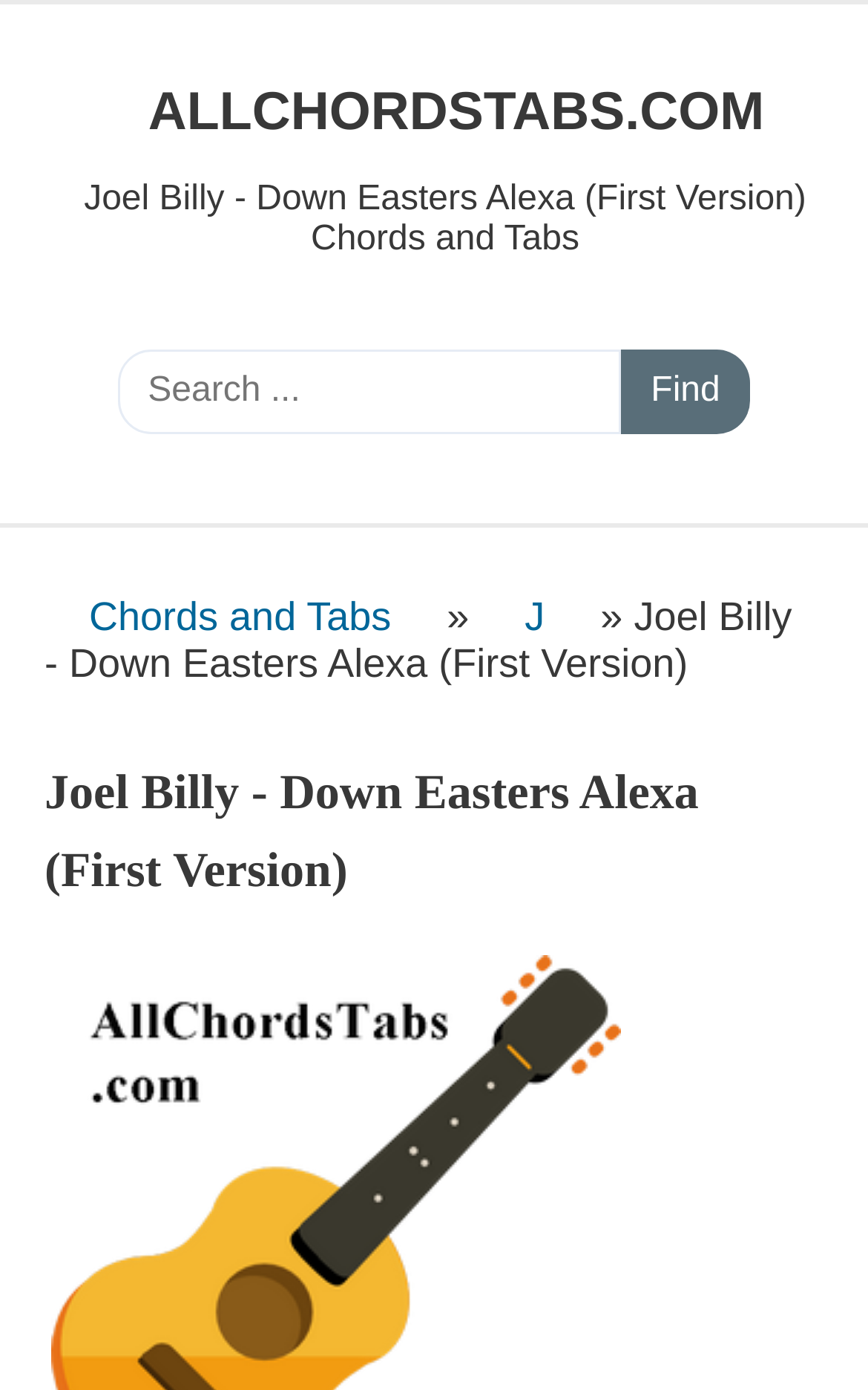What is the name of the website?
Can you provide a detailed and comprehensive answer to the question?

The link at the top of the webpage reads 'ALLCHORDSTABS.COM', which suggests that it is the name of the website.